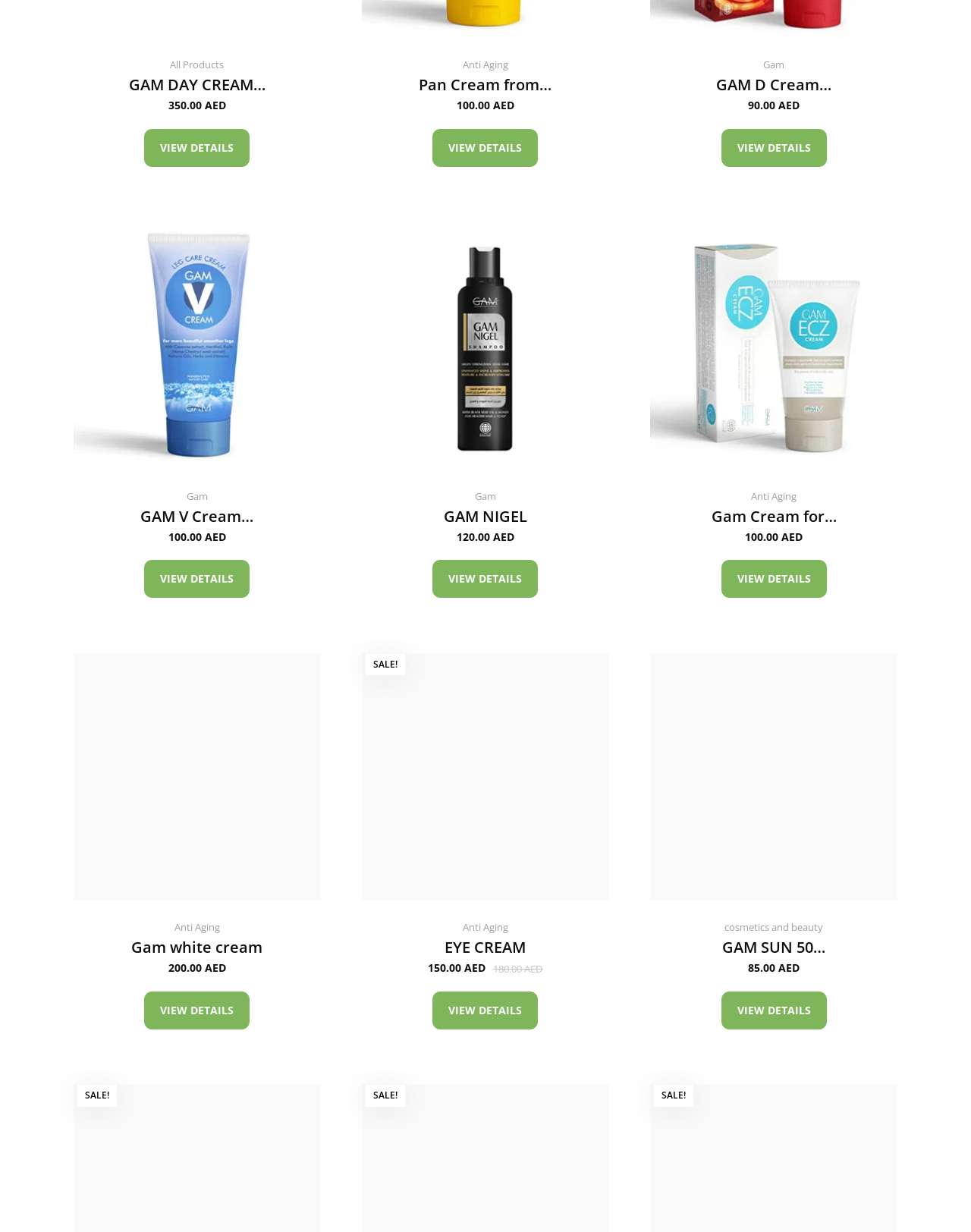Locate the bounding box coordinates for the element described below: "alt="Gam organic eczema cream"". The coordinates must be four float values between 0 and 1, formatted as [left, top, right, bottom].

[0.67, 0.18, 0.924, 0.381]